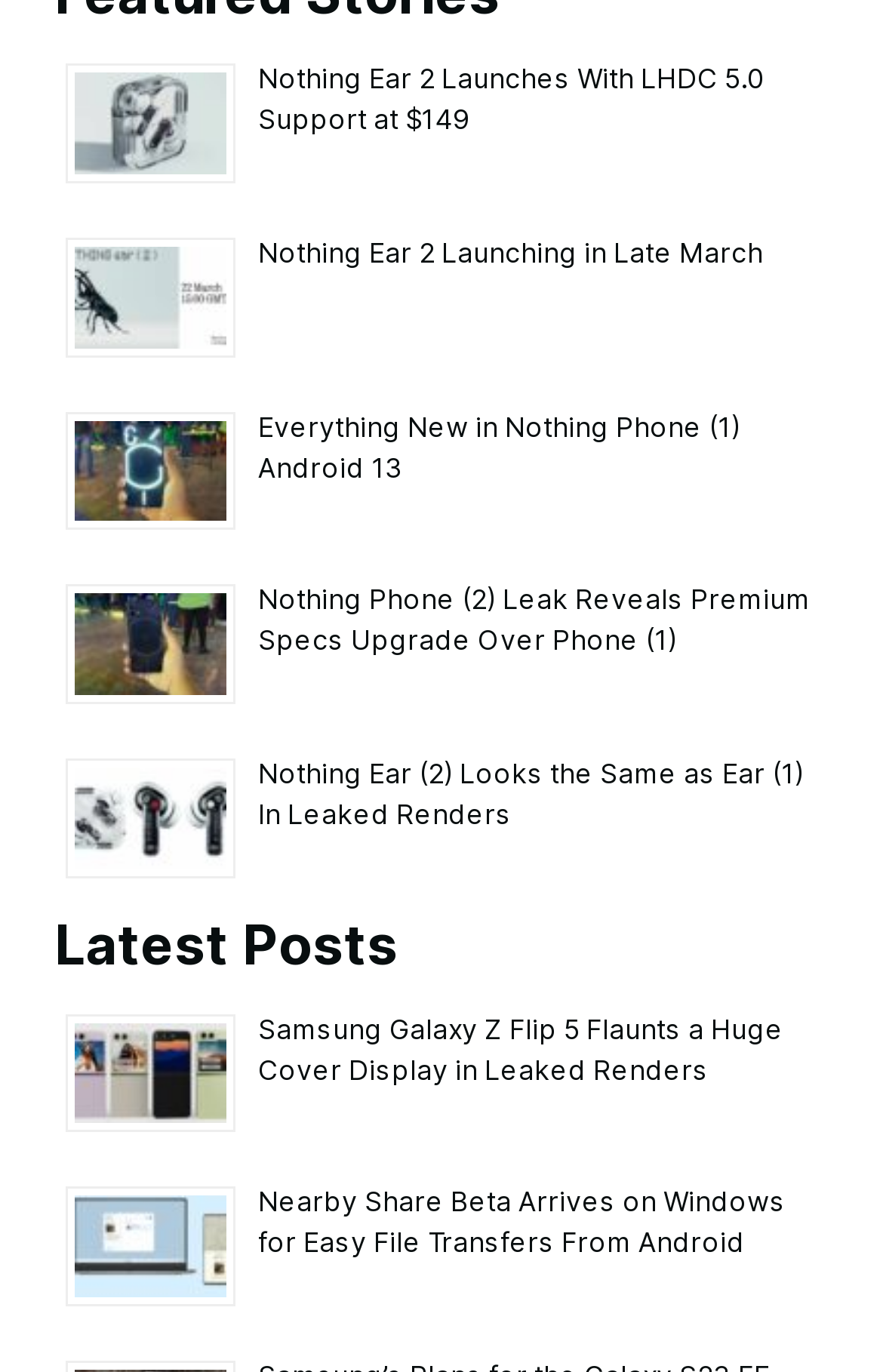What is the price mentioned in the first article?
Provide a fully detailed and comprehensive answer to the question.

The first article's heading is 'Nothing Ear 2 Launches With LHDC 5.0 Support at $149', which mentions the price $149.